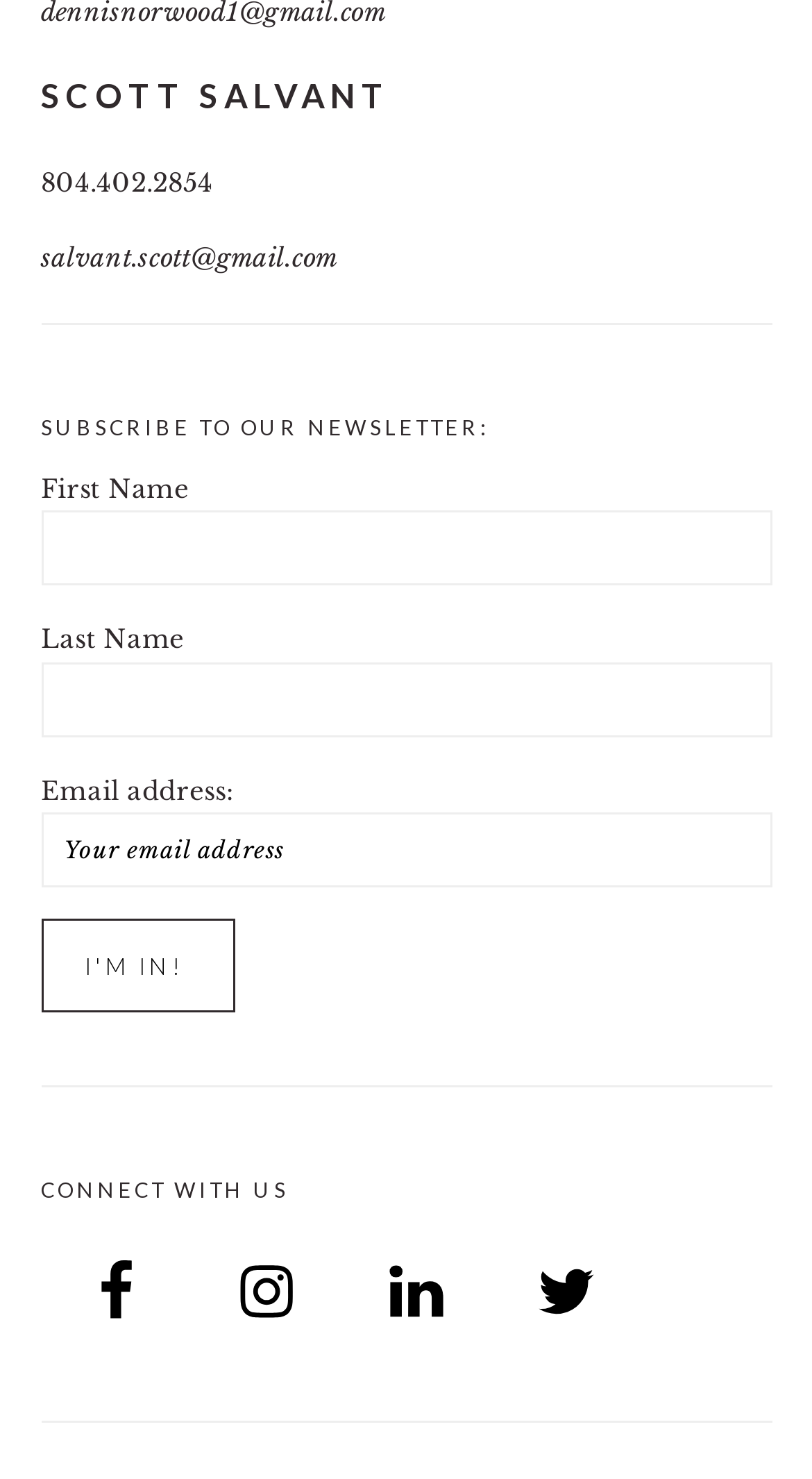Determine the bounding box coordinates for the UI element described. Format the coordinates as (top-left x, top-left y, bottom-right x, bottom-right y) and ensure all values are between 0 and 1. Element description: Twitter

[0.619, 0.832, 0.773, 0.916]